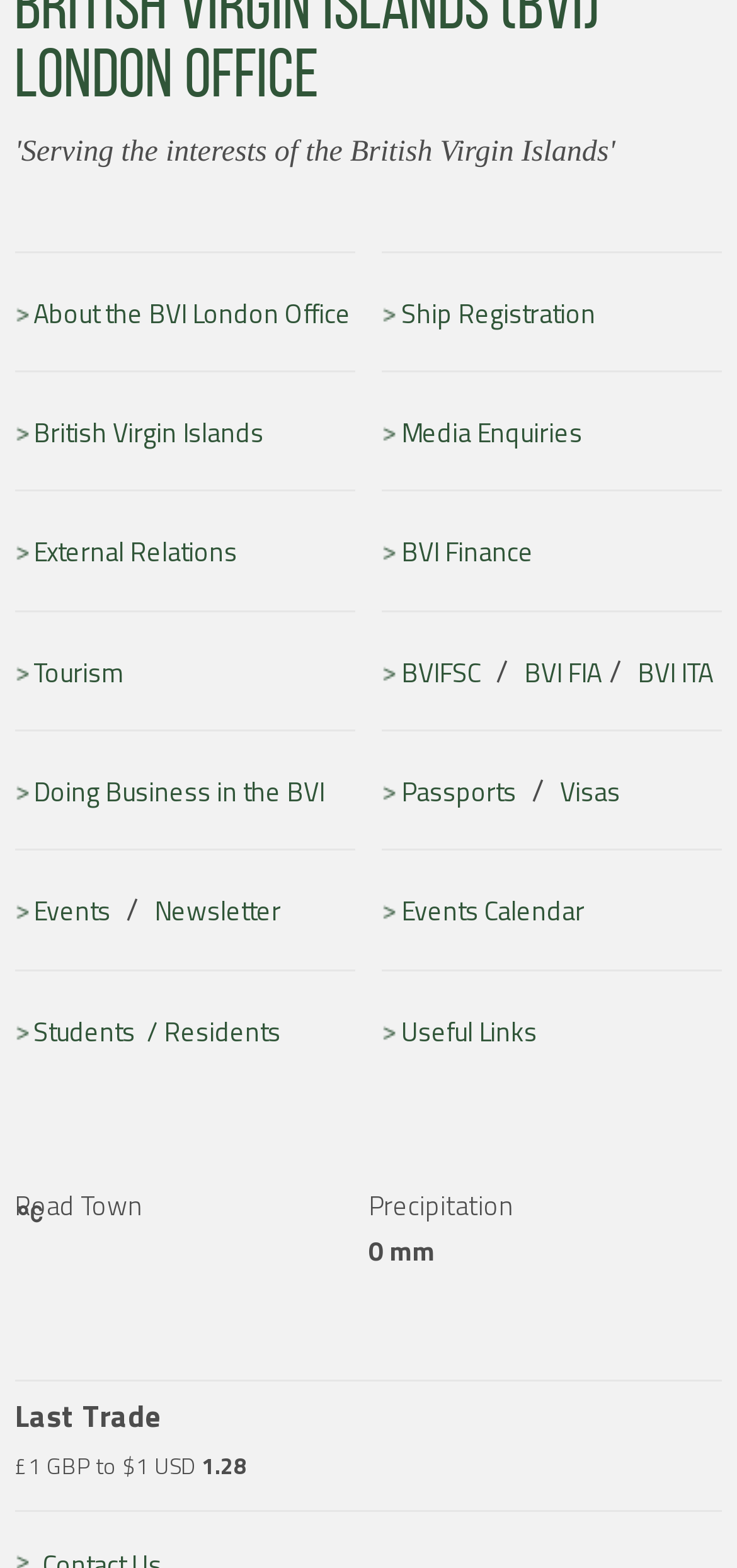Kindly determine the bounding box coordinates for the clickable area to achieve the given instruction: "View map".

None